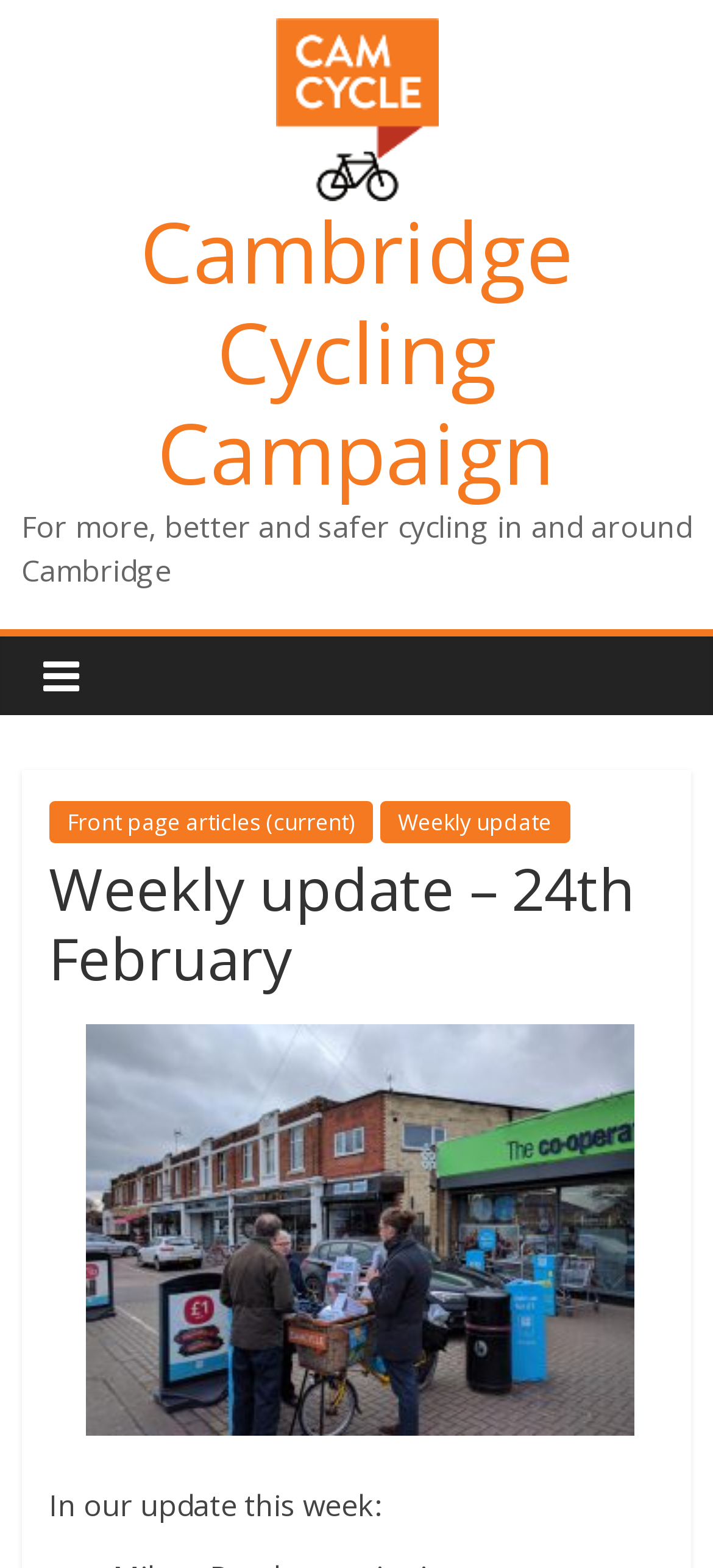Explain the contents of the webpage comprehensively.

The webpage is about the Cambridge Cycling Campaign's weekly update, specifically for the 24th of February. At the top, there is a link to the Cambridge Cycling Campaign's homepage, accompanied by an image with the same name. Below this, there is a heading with the same title, followed by a link to the campaign's homepage again. 

A brief description of the campaign, "For more, better and safer cycling in and around Cambridge", is placed below the heading. On the left side, there are two links, one to the front page articles and another to the weekly update section. 

The main content of the webpage is headed by a title "Weekly update – 24th February", which is situated above an image related to leafleting. Below this image, there is a paragraph that starts with the sentence "In our update this week:".